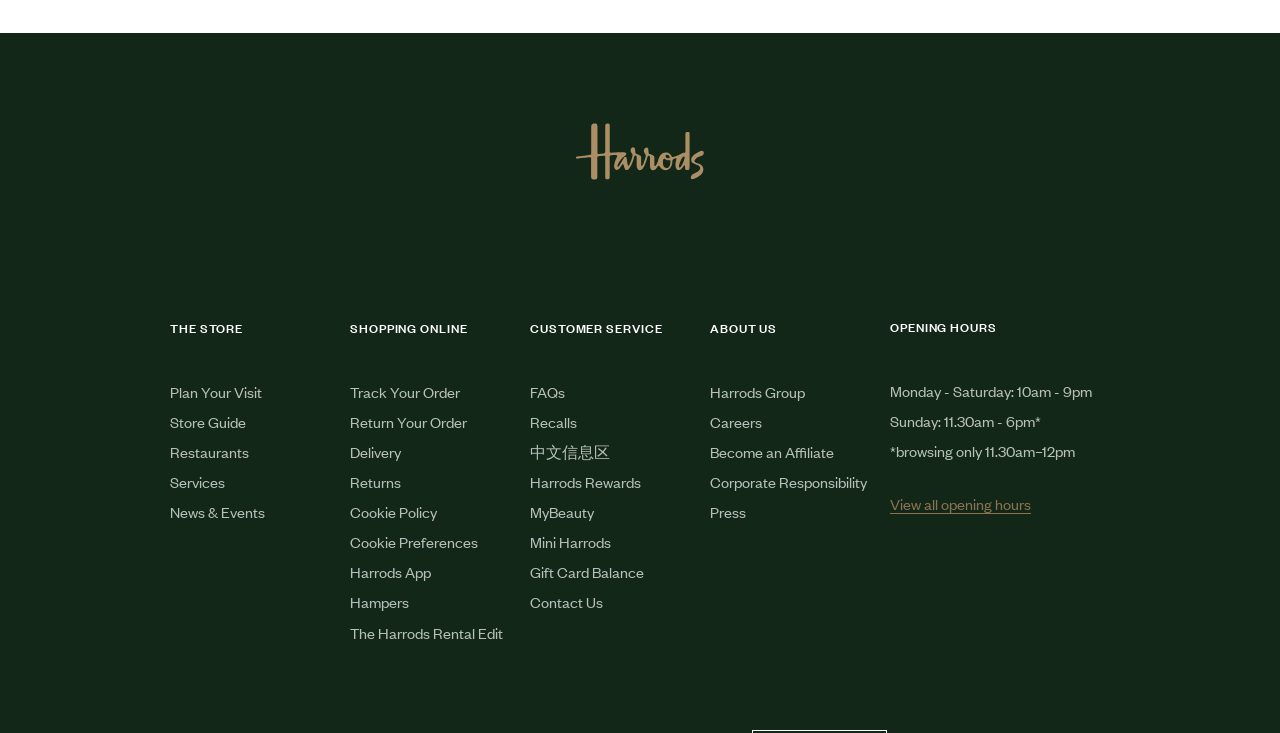Locate the bounding box coordinates of the clickable region necessary to complete the following instruction: "Learn more about AMSOIL 5W-50". Provide the coordinates in the format of four float numbers between 0 and 1, i.e., [left, top, right, bottom].

None